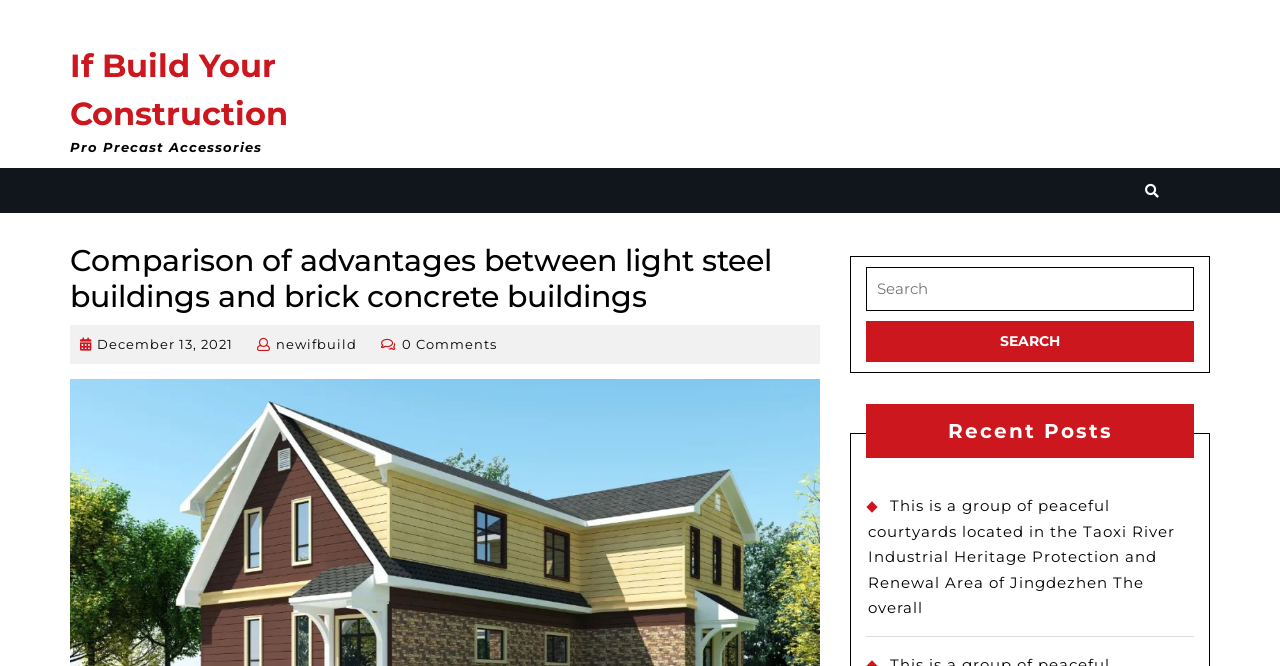How many comments are there on the current post? Based on the screenshot, please respond with a single word or phrase.

0